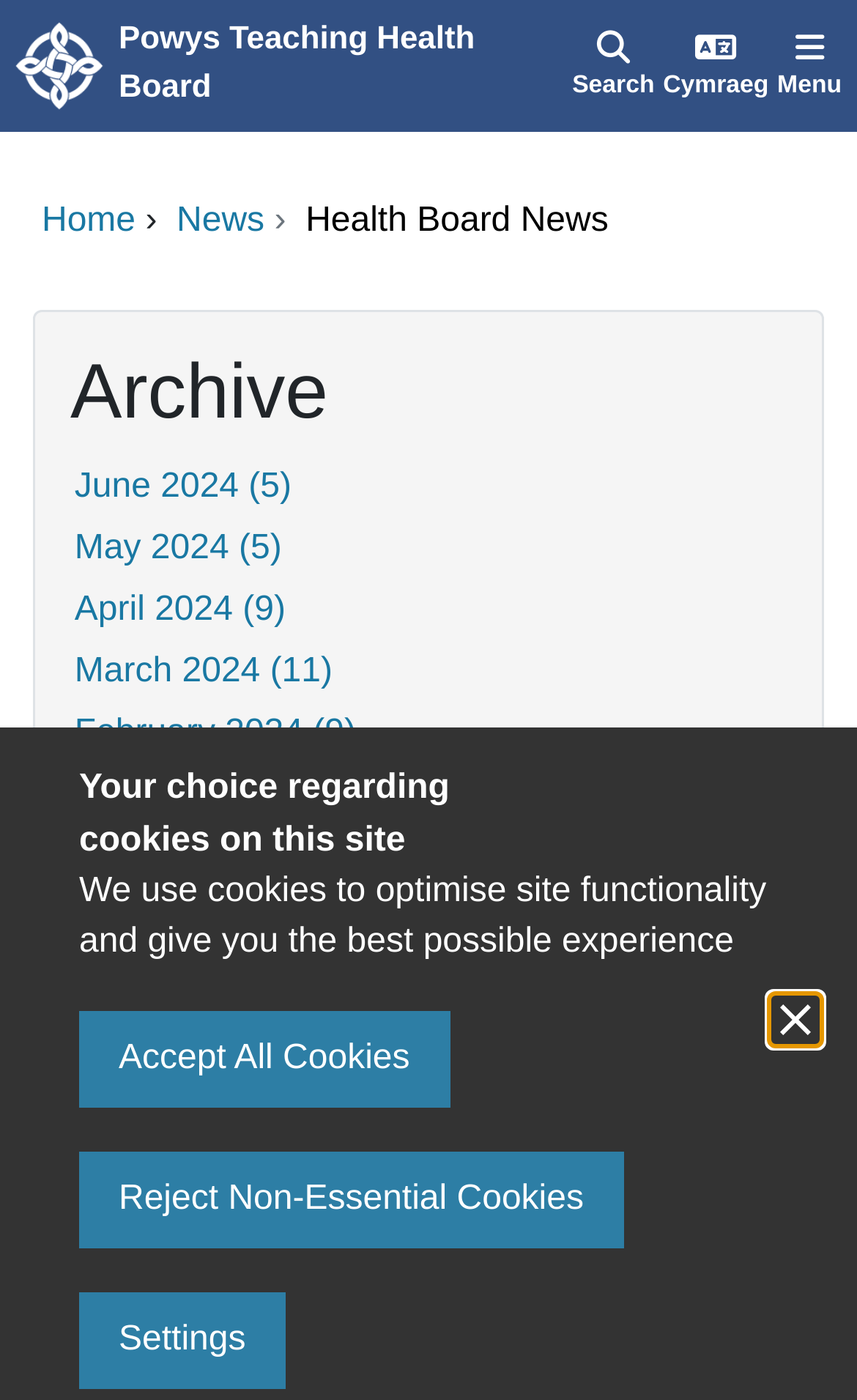Explain the webpage in detail, including its primary components.

The webpage is about Health Board News from Powys Teaching Health Board. At the top, there is a cookie control section with a heading "Your choice regarding cookies on this site" and a static text explaining the use of cookies. Below this section, there are three buttons: "Accept All Cookies", "Reject Non-Essential Cookies", and "Settings". 

On the top-left corner, there is a link to "NHS Wales Powys Teaching Health Board" accompanied by an "NHS Wales" image. 

The top navigation bar has four buttons: "Search", "Cymraeg", "Menu", and a link to "Home". 

Below the navigation bar, there is a breadcrumb trail with links to "News" and "Health Board News". 

The main content area is dedicated to an archive of news articles, with a heading "Archive" at the top. The archive is organized by month, with 15 links to different months, ranging from June 2024 to April 2023. Each link displays the number of news articles for that month.